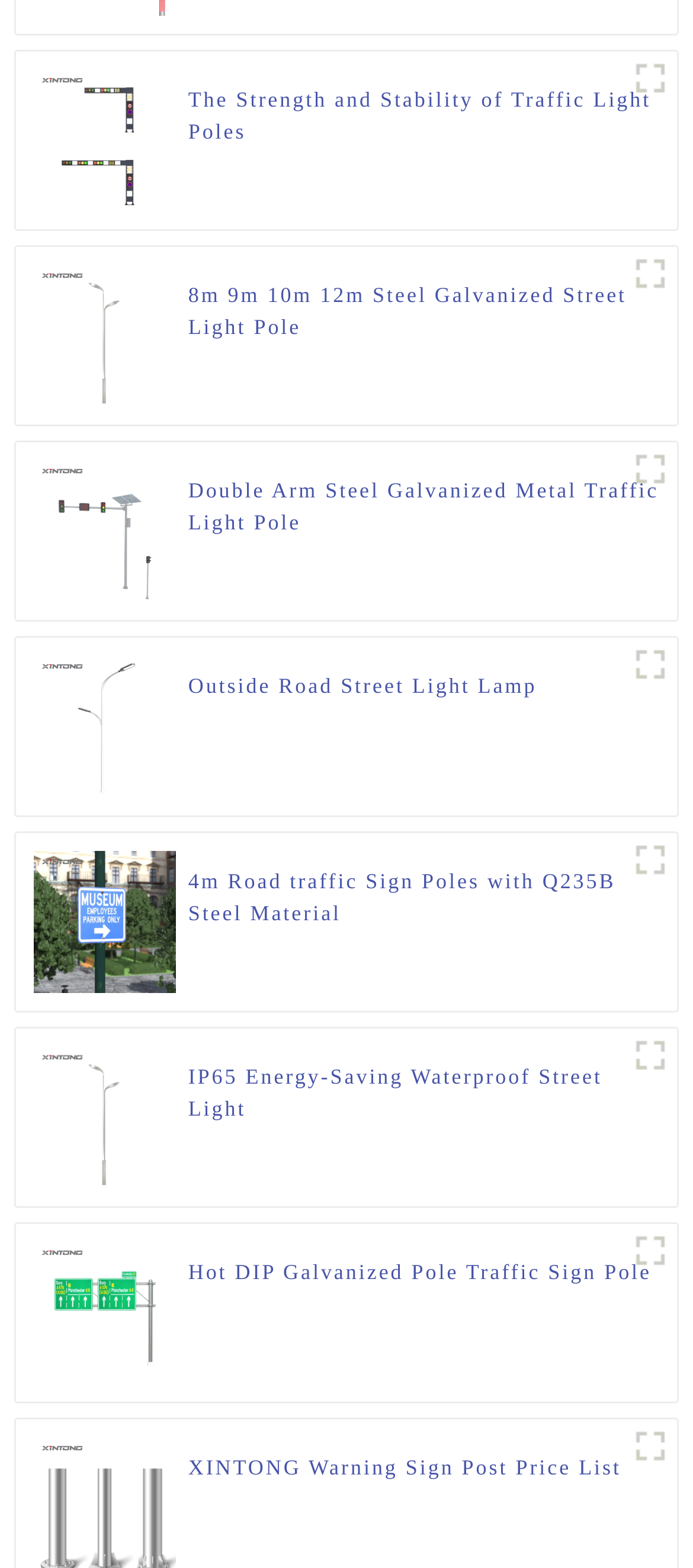Predict the bounding box coordinates of the UI element that matches this description: "IP65 Energy-Saving Waterproof Street Light". The coordinates should be in the format [left, top, right, bottom] with each value between 0 and 1.

[0.272, 0.676, 0.952, 0.717]